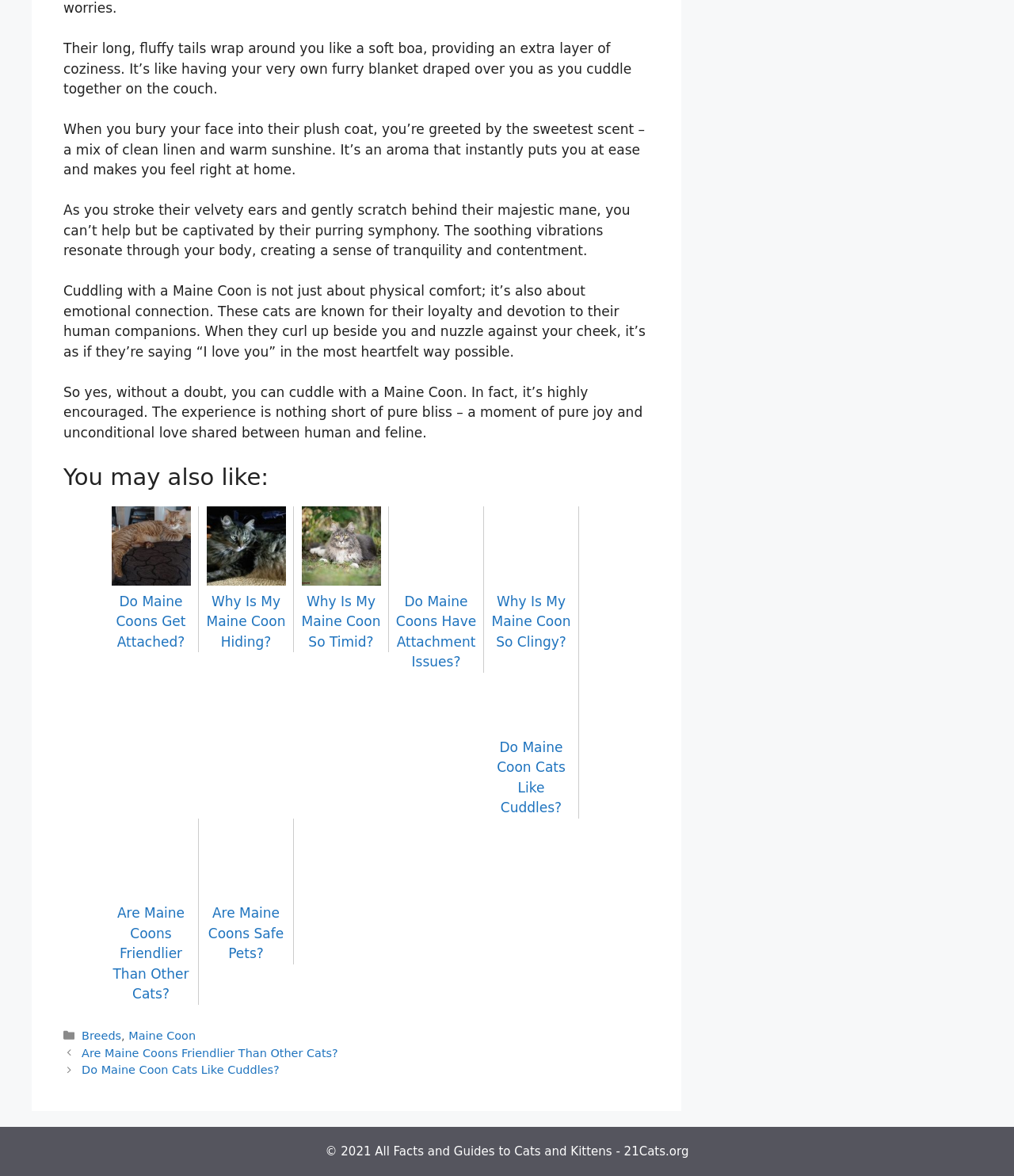Identify the bounding box coordinates of the region that should be clicked to execute the following instruction: "Read the post 'Are Maine Coons Friendlier Than Other Cats'".

[0.081, 0.89, 0.333, 0.901]